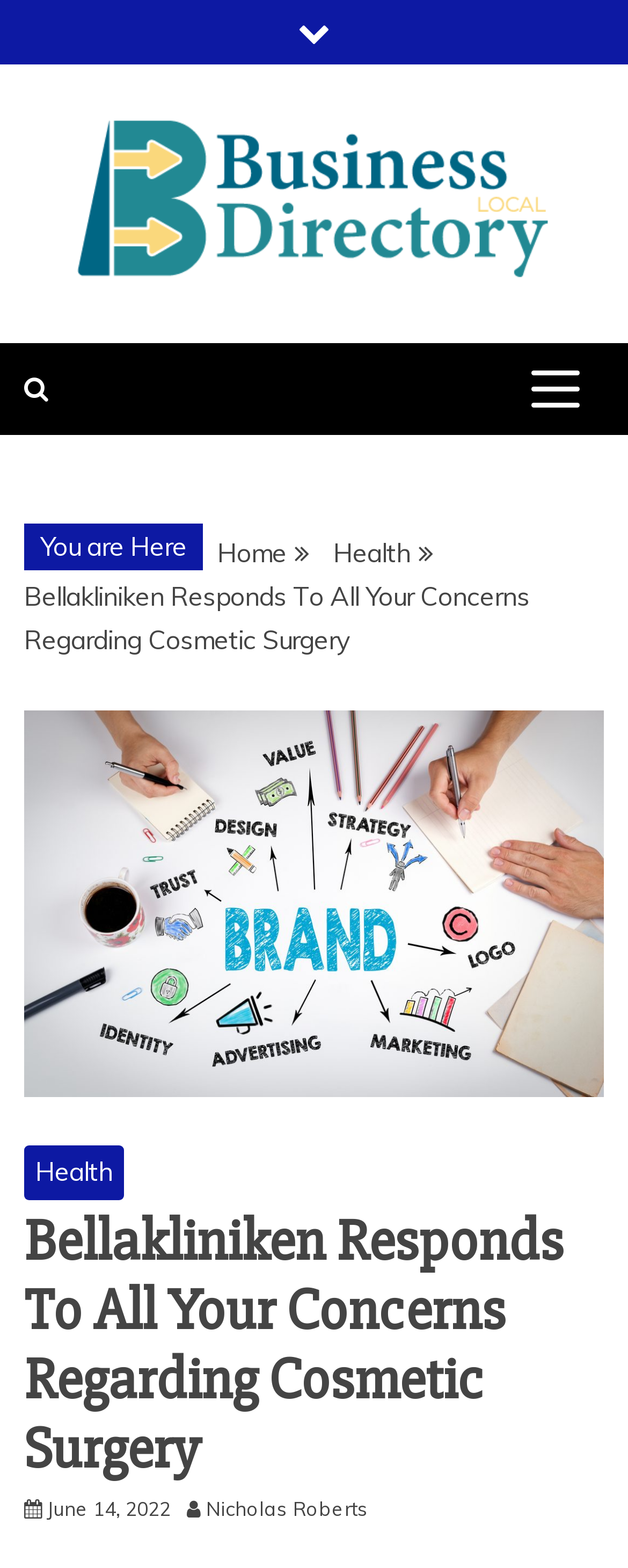Identify the bounding box for the UI element specified in this description: "Home". The coordinates must be four float numbers between 0 and 1, formatted as [left, top, right, bottom].

[0.346, 0.342, 0.456, 0.363]